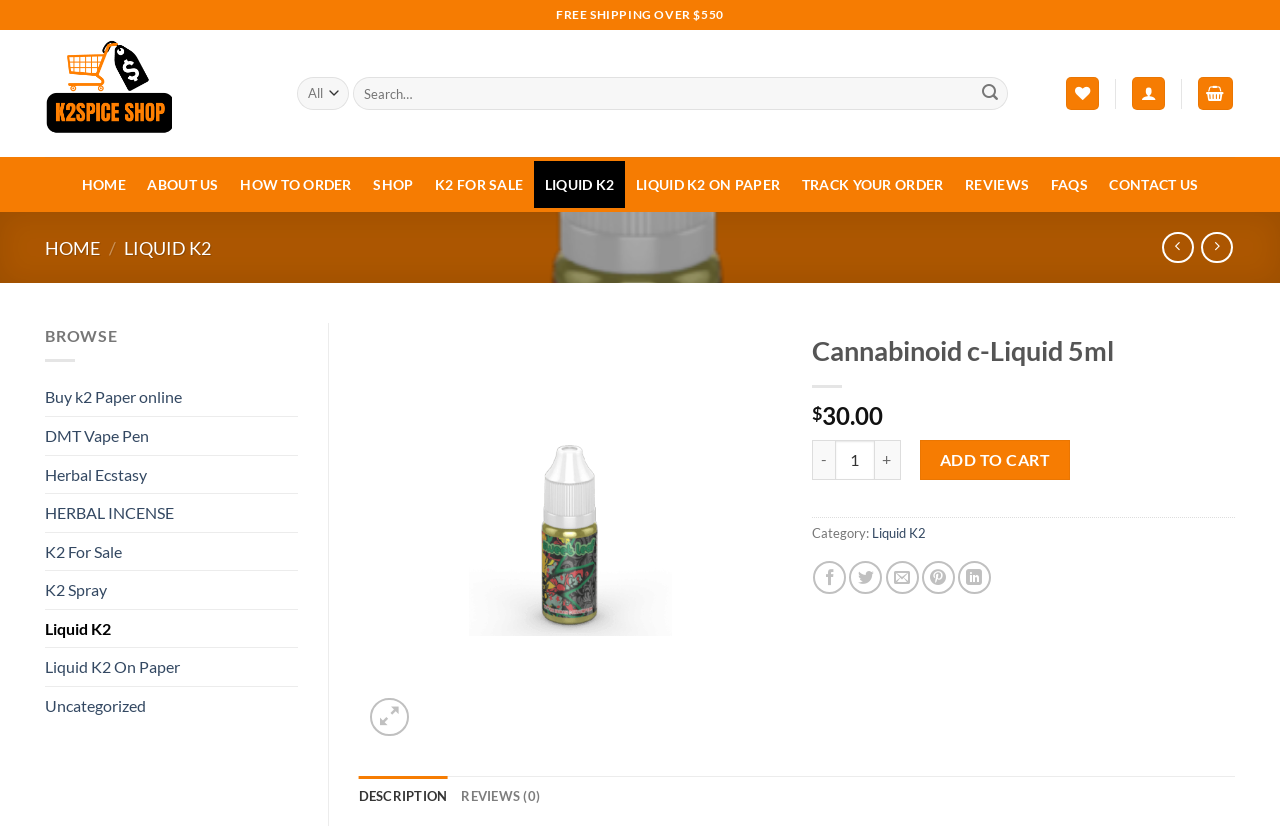How much does the current product cost?
Give a detailed explanation using the information visible in the image.

The price of the current product can be found near the 'ADD TO CART' button, where it says '$30.00'. This is the cost of the product before any discounts or shipping fees are applied.